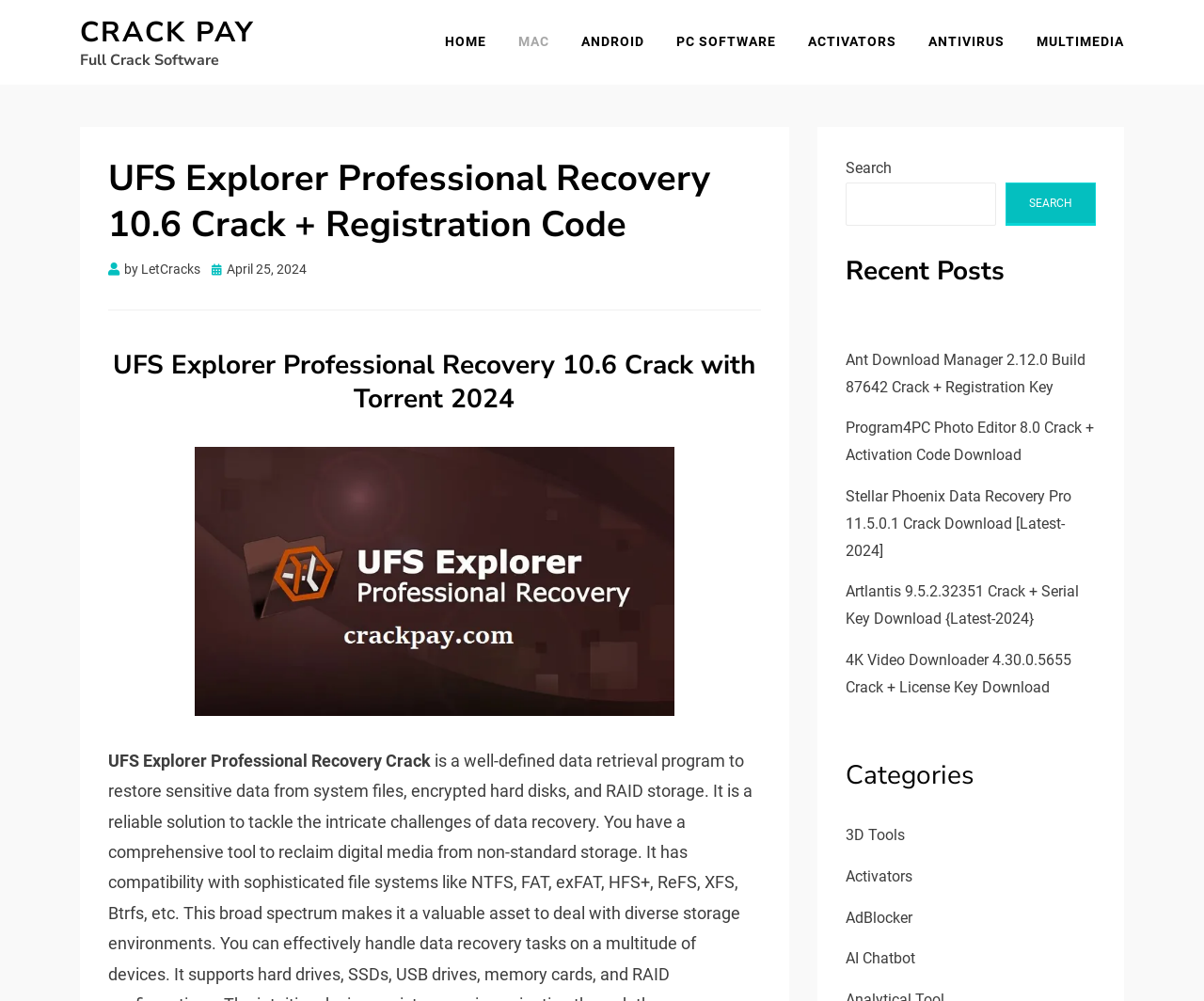Determine the bounding box coordinates for the area you should click to complete the following instruction: "Visit HOME page".

[0.356, 0.03, 0.417, 0.054]